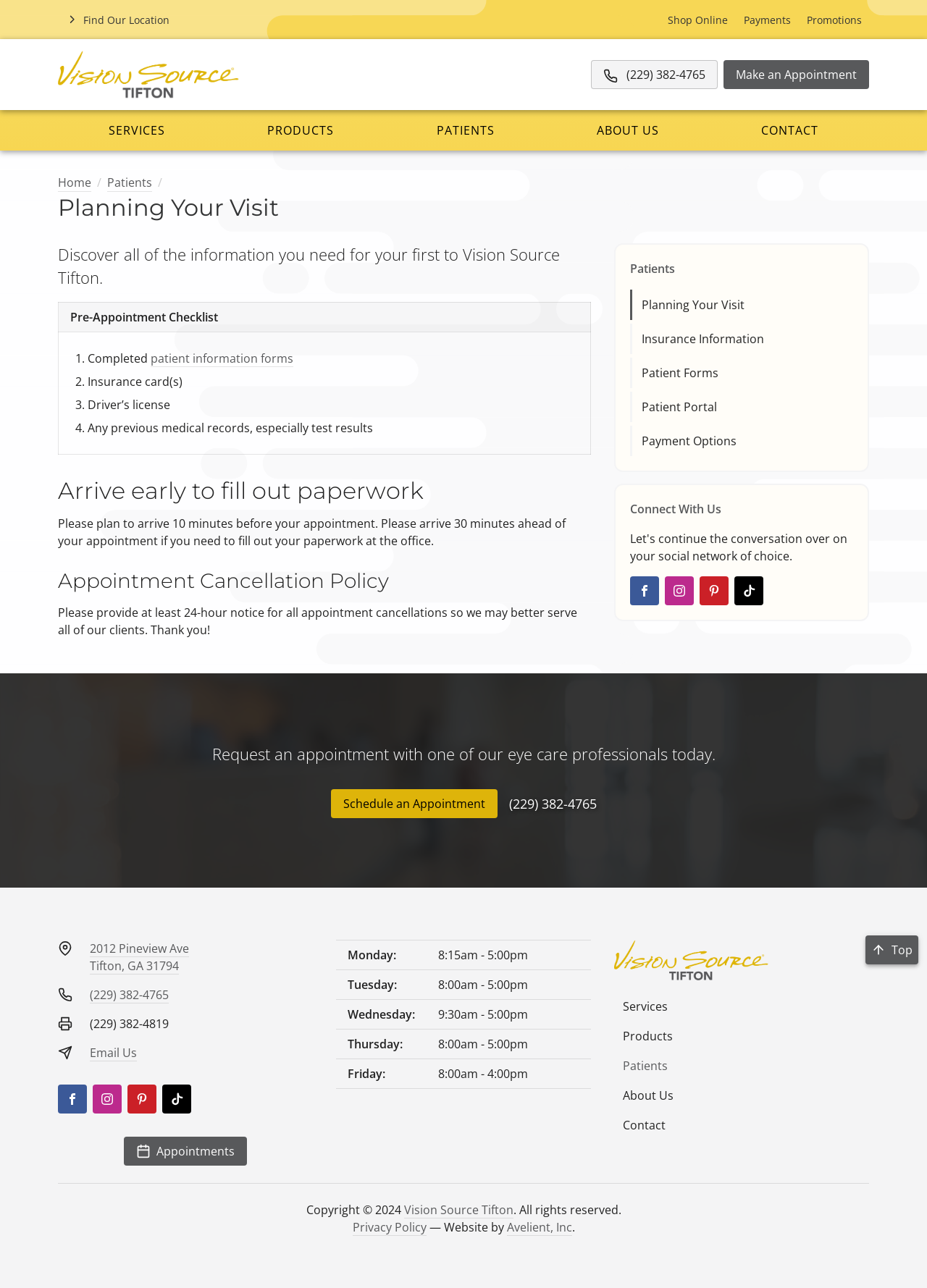Determine the bounding box coordinates of the clickable region to execute the instruction: "Contact us". The coordinates should be four float numbers between 0 and 1, denoted as [left, top, right, bottom].

[0.766, 0.09, 0.938, 0.112]